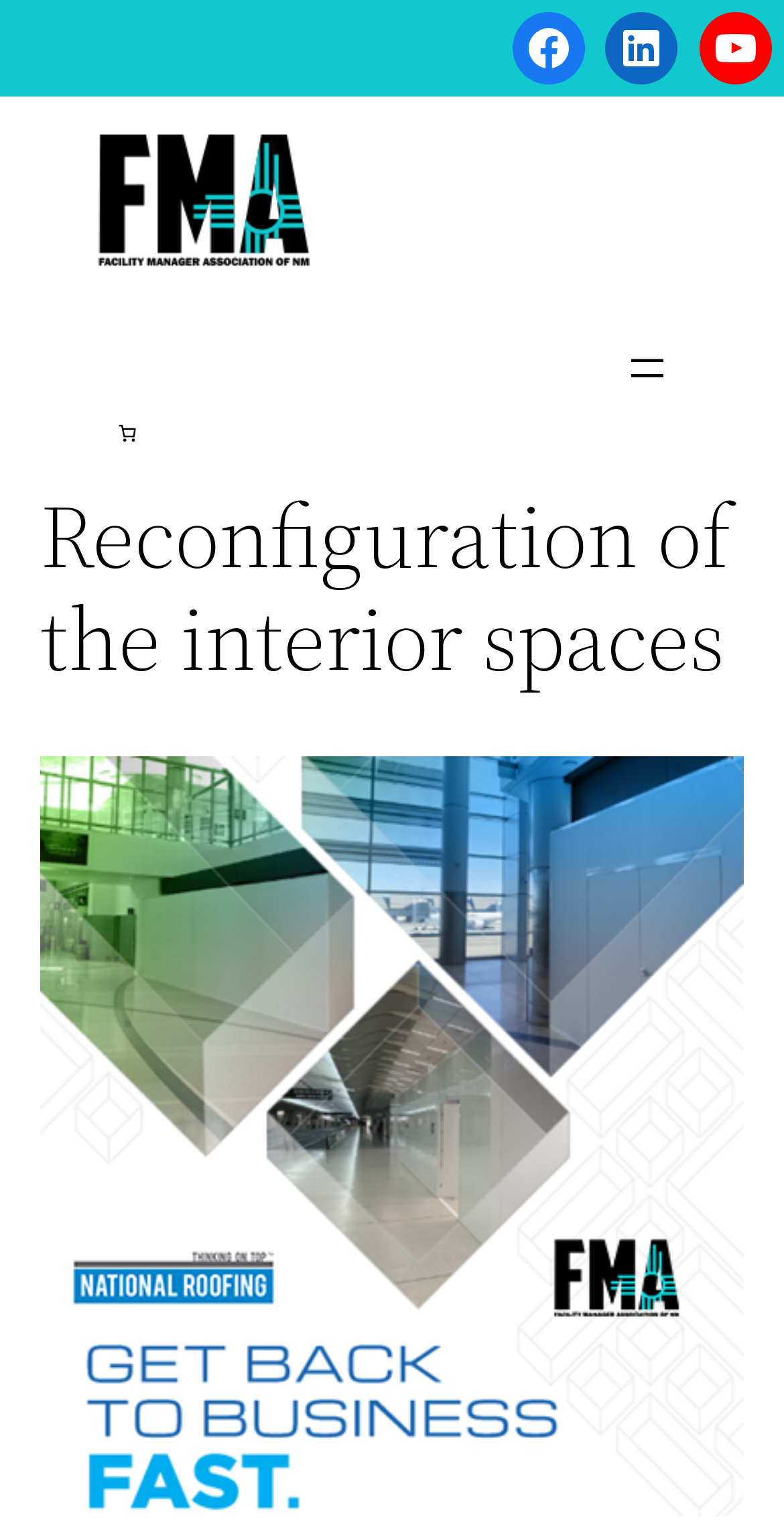Is there an image on the page?
With the help of the image, please provide a detailed response to the question.

I saw a figure element on the page, which suggests that there is an image on the page. Additionally, I saw an image element with no description, which further confirms the presence of an image.